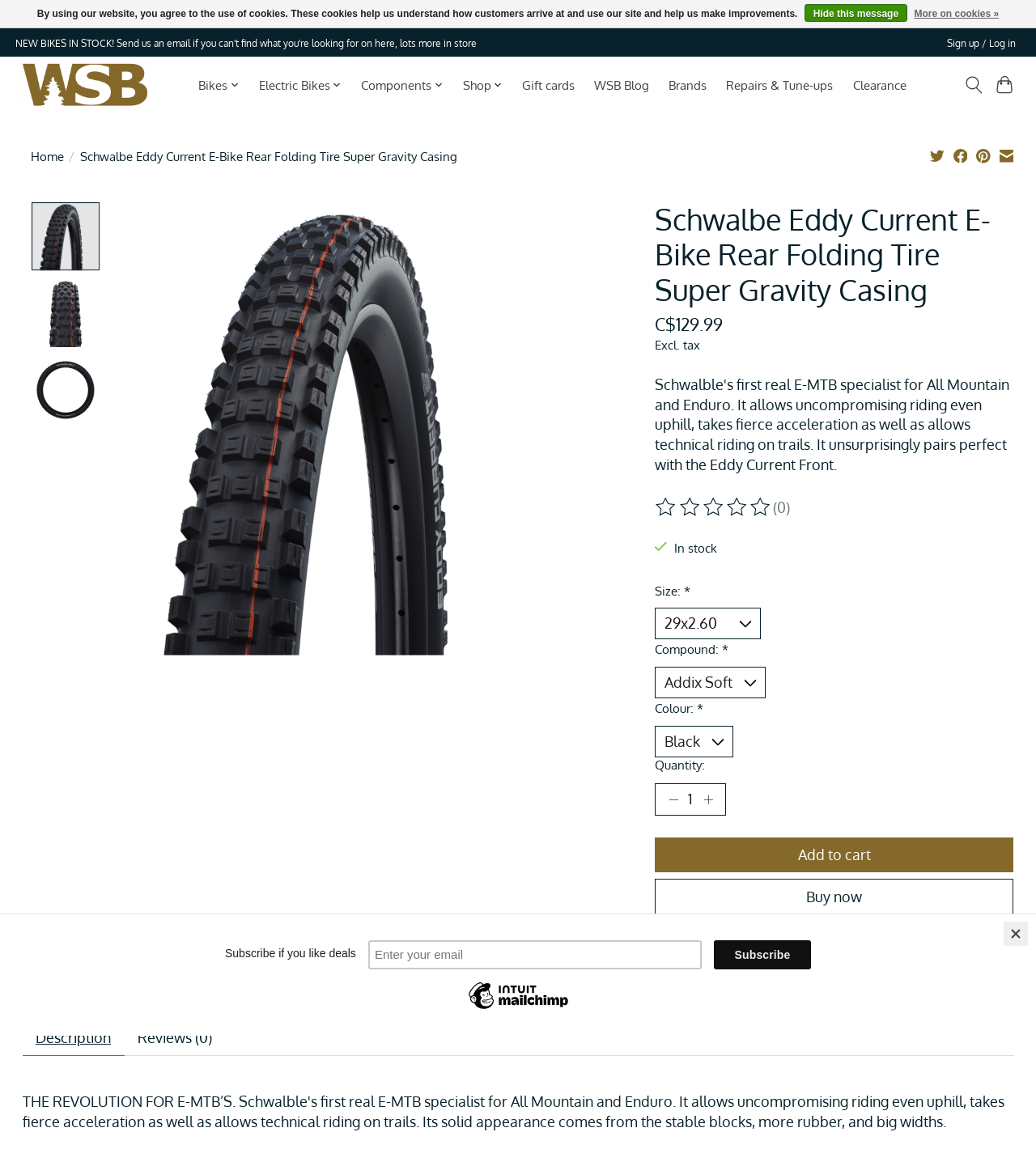Write an exhaustive caption that covers the webpage's main aspects.

This webpage is about a product, specifically a Schwalbe Eddy Current E-Bike Rear Folding Tire Super Gravity Casing, sold by WestShore Bicycles. At the top of the page, there is a navigation menu with links to "Sign up / Log in", "Langford's Bike Shop", "Bikes", "Electric Bikes", "Components", "Shop", "Gift cards", "WSB Blog", "Brands", "Repairs & Tune-ups", and "Clearance". 

Below the navigation menu, there is a breadcrumbs section showing the current page's location, with links to "Home" and the product name. On the right side of the breadcrumbs section, there are social media sharing links to Twitter, Facebook, Pinterest, and Email.

The main content of the page is divided into two sections. On the left side, there is a product image slideshow. On the right side, there is a product information section with the product name, price, and rating. The product name is "Schwalbe Eddy Current E-Bike Rear Folding Tire Super Gravity Casing", and the price is $129.99. The rating is 0 out of 5, with a link to read reviews. 

Below the product information, there is a section to select product options, including size, compound, and color. There is also a quantity selector and buttons to increase or decrease the quantity. The "Add to cart" and "Buy now" buttons are located below the quantity selector.

At the bottom of the page, there is a tab interface with two tabs: "Description" and "Reviews (0)". The "Description" tab is selected by default. There is also a cookie policy notification at the bottom of the page with links to hide the message or learn more about cookies.